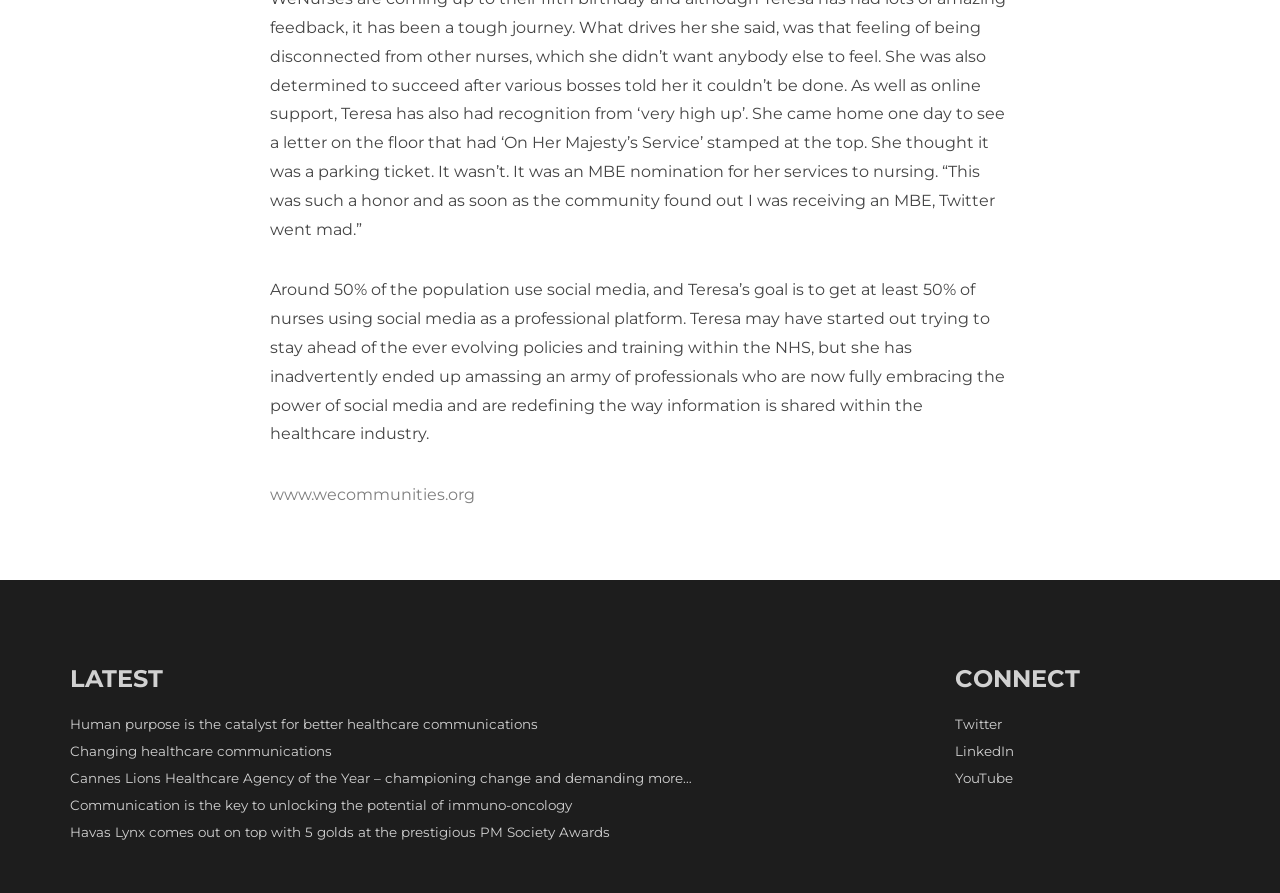How many headings are there on the webpage?
Using the image as a reference, give a one-word or short phrase answer.

2